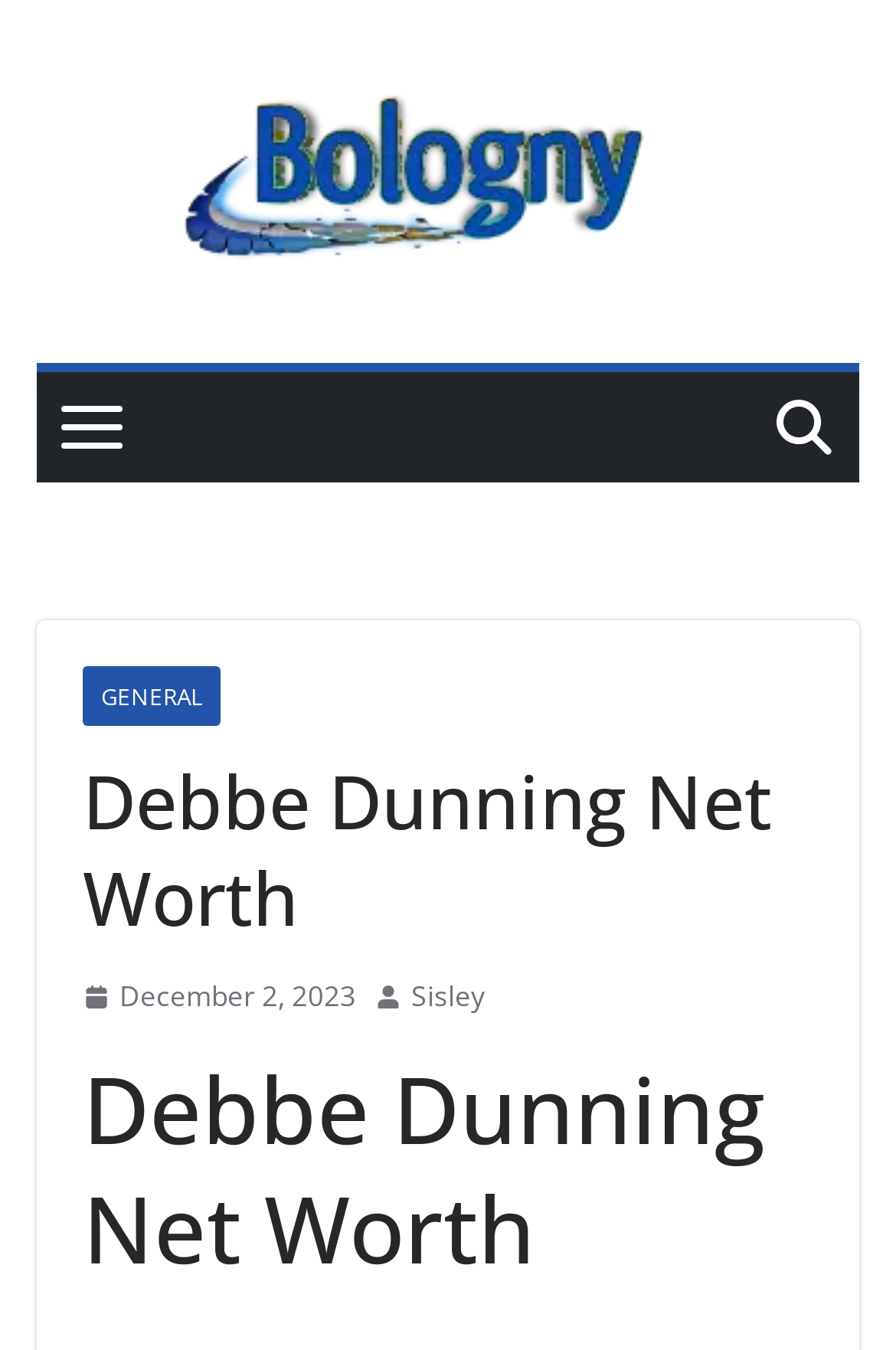What is the estimated net worth of Debbe Dunning?
Refer to the image and provide a detailed answer to the question.

Although the meta description is not directly visible on the webpage, the webpage's title and content suggest that it is about Debbe Dunning's net worth, which is estimated to be $4 Million.